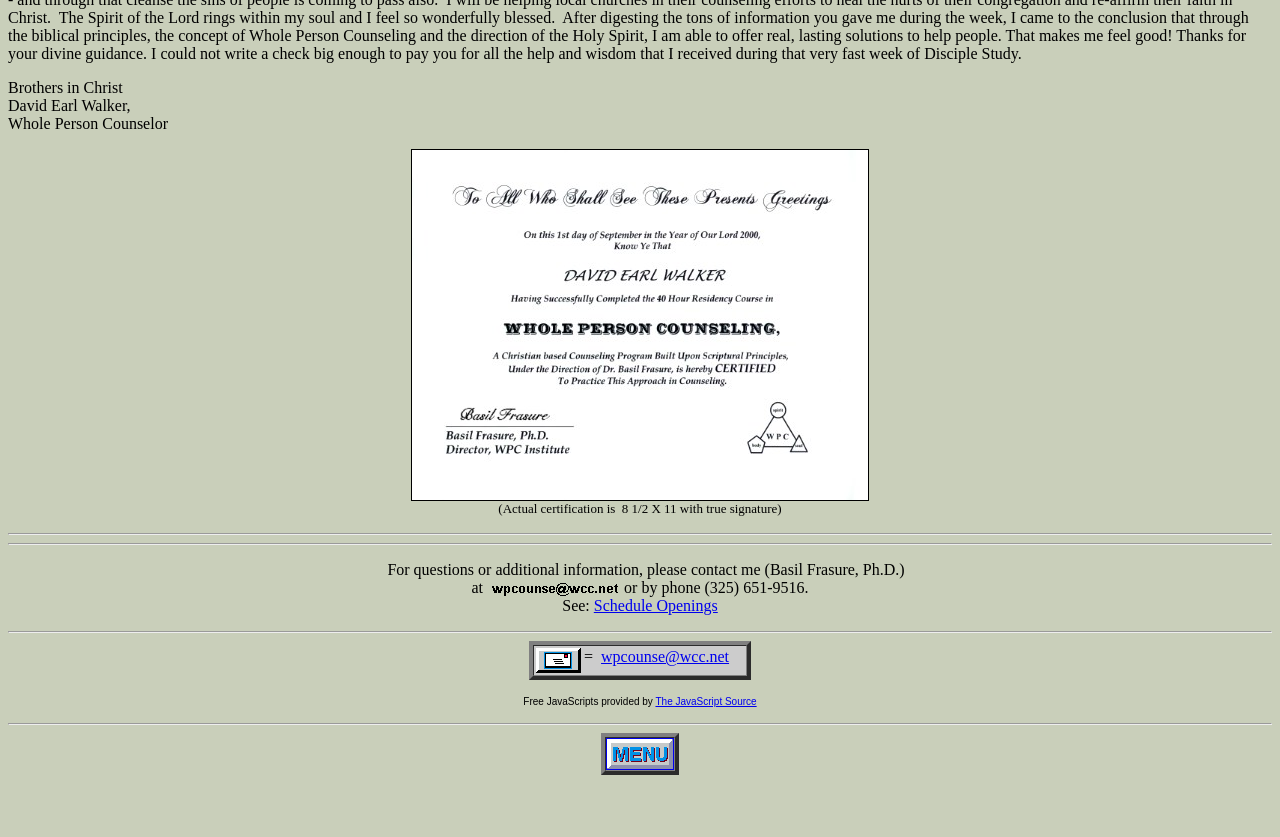What is the phone number to contact Basil Frasure?
Provide a short answer using one word or a brief phrase based on the image.

(325) 651-9516